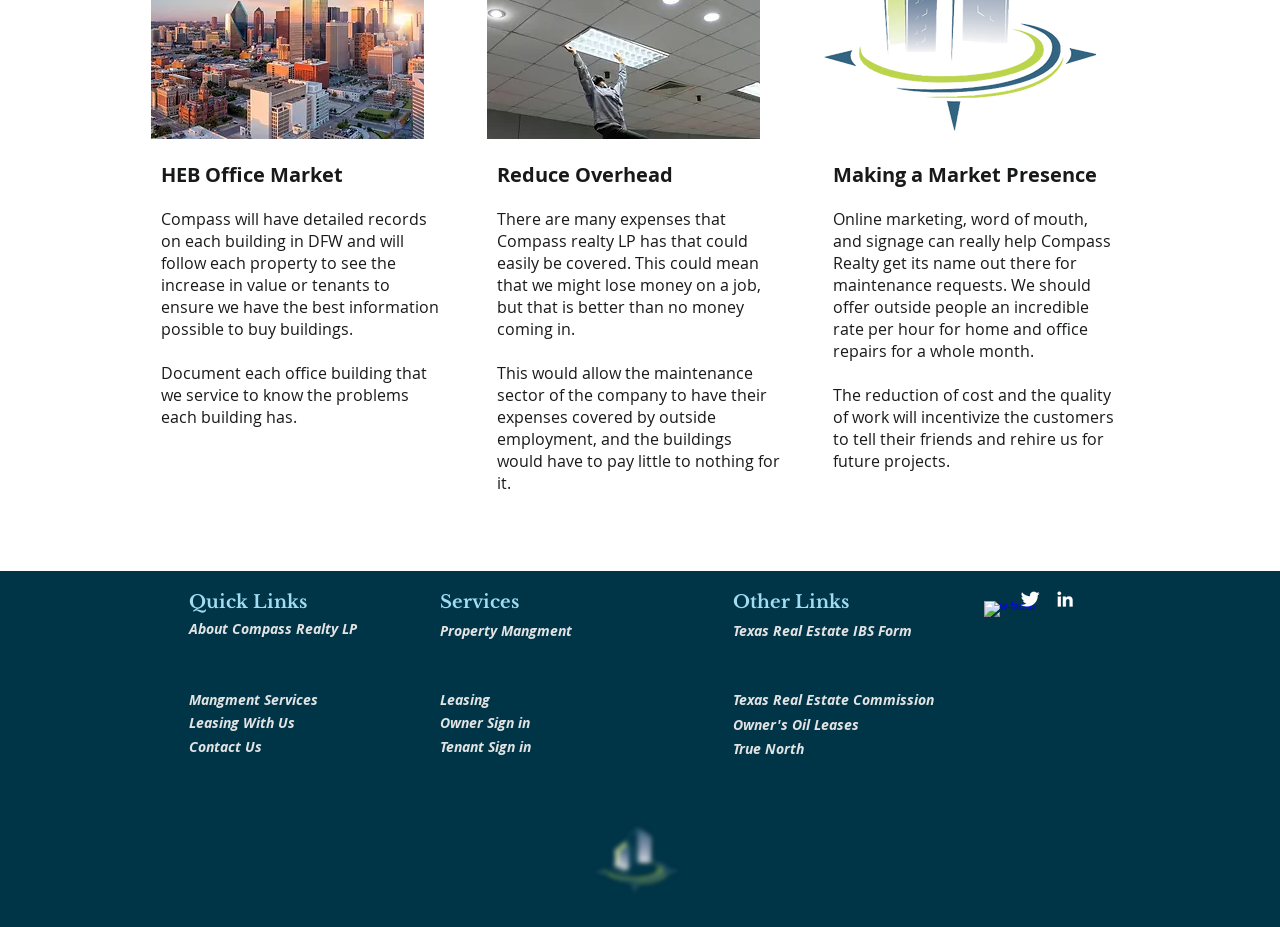What is the purpose of online marketing?
Using the visual information, reply with a single word or short phrase.

to get its name out there